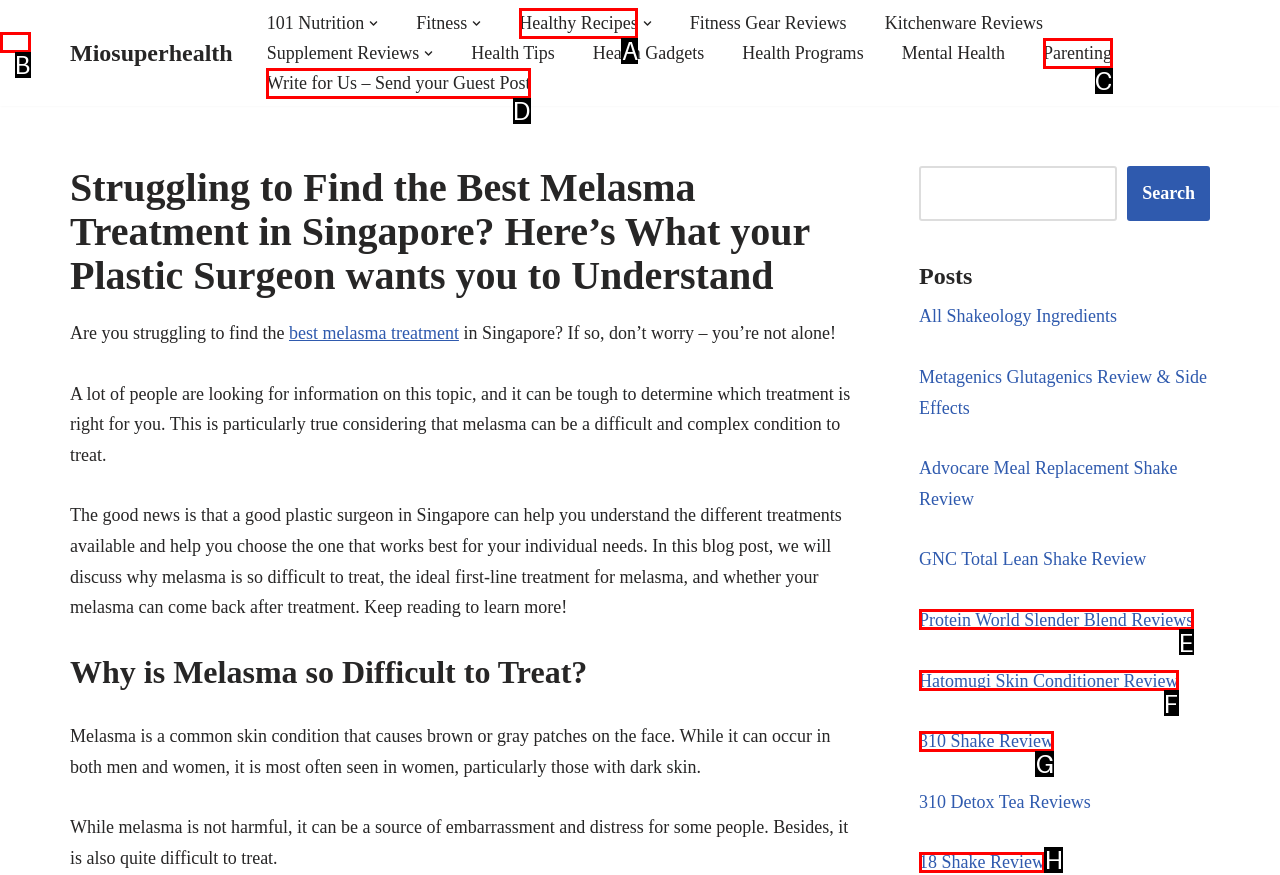Select the HTML element that matches the description: Hatomugi Skin Conditioner Review. Provide the letter of the chosen option as your answer.

F